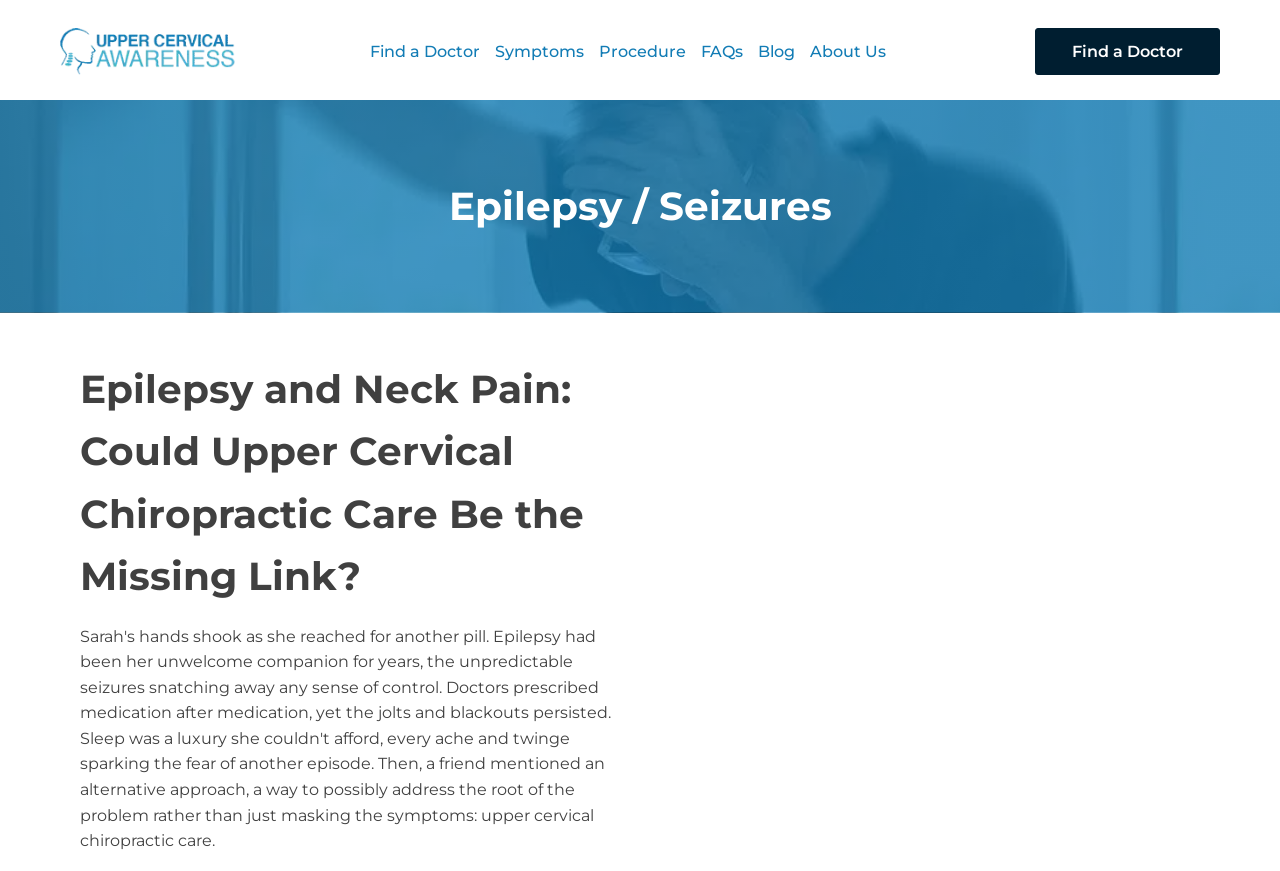Reply to the question below using a single word or brief phrase:
What is the relationship between upper cervical chiropractic care and epilepsy?

Upper cervical chiropractic care can help people with epilepsy